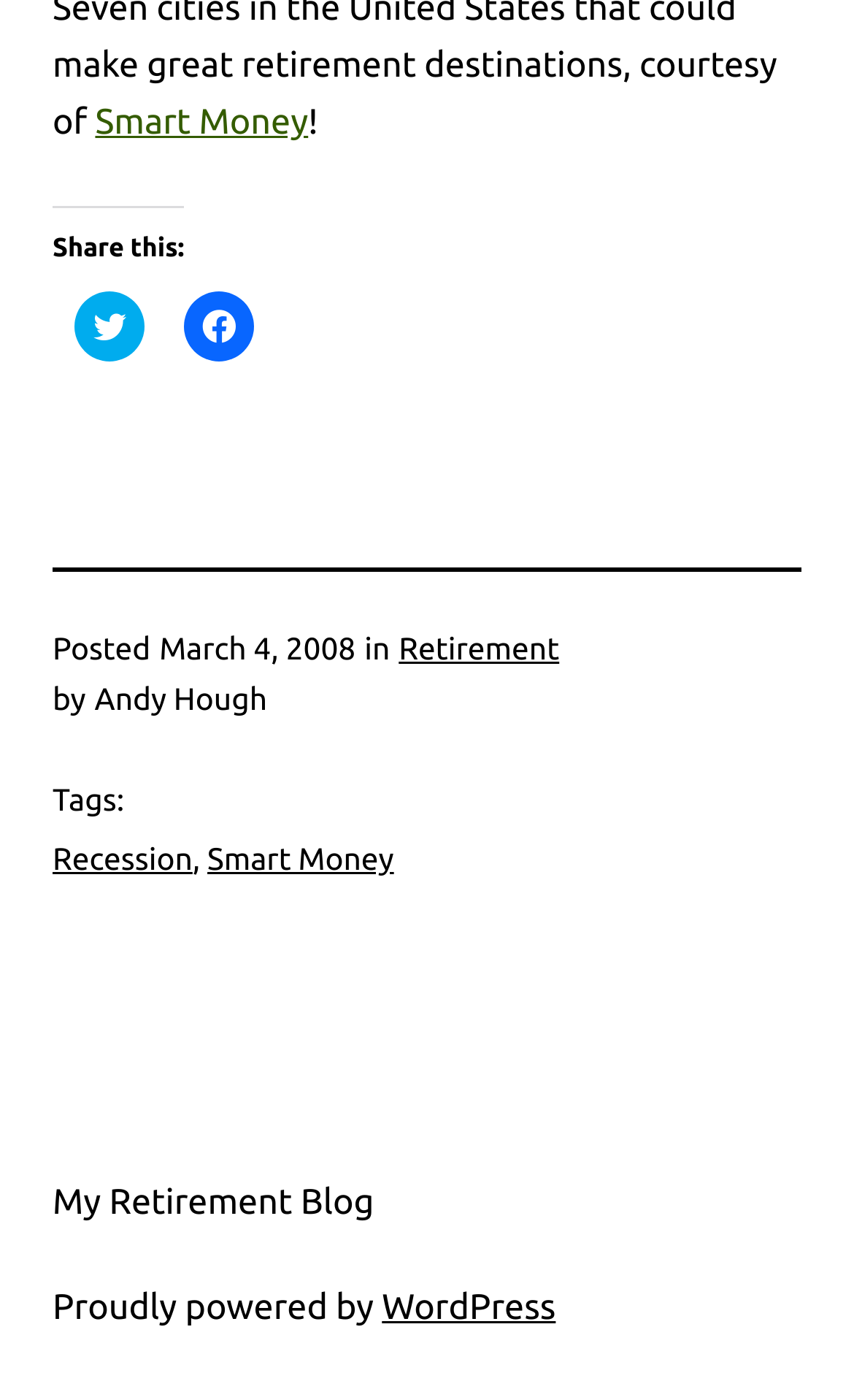Find the bounding box coordinates for the element that must be clicked to complete the instruction: "Click to share on Twitter". The coordinates should be four float numbers between 0 and 1, indicated as [left, top, right, bottom].

[0.087, 0.208, 0.169, 0.258]